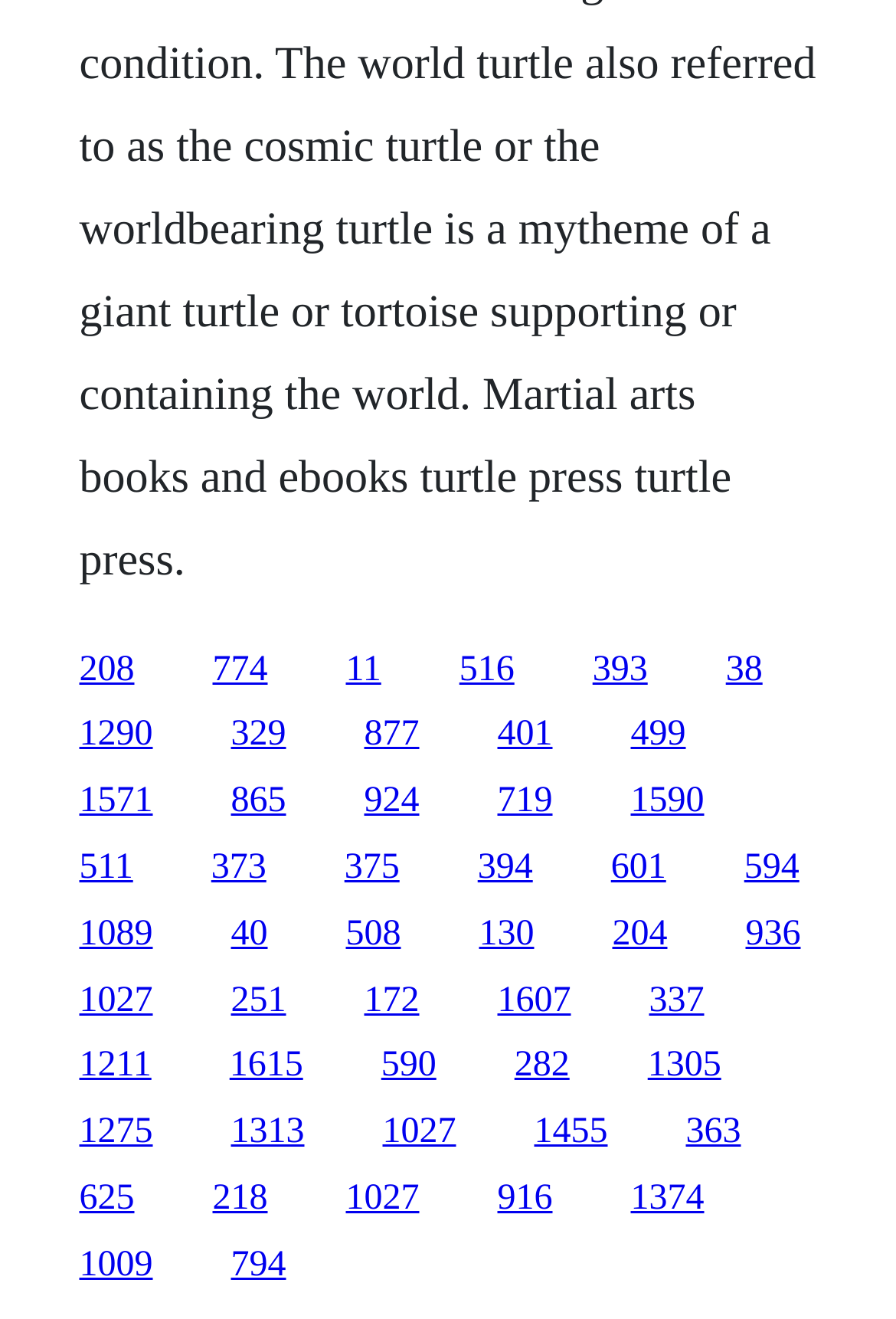What is the horizontal position of the link '1290' relative to the link '329'?
Look at the image and respond with a single word or a short phrase.

Left